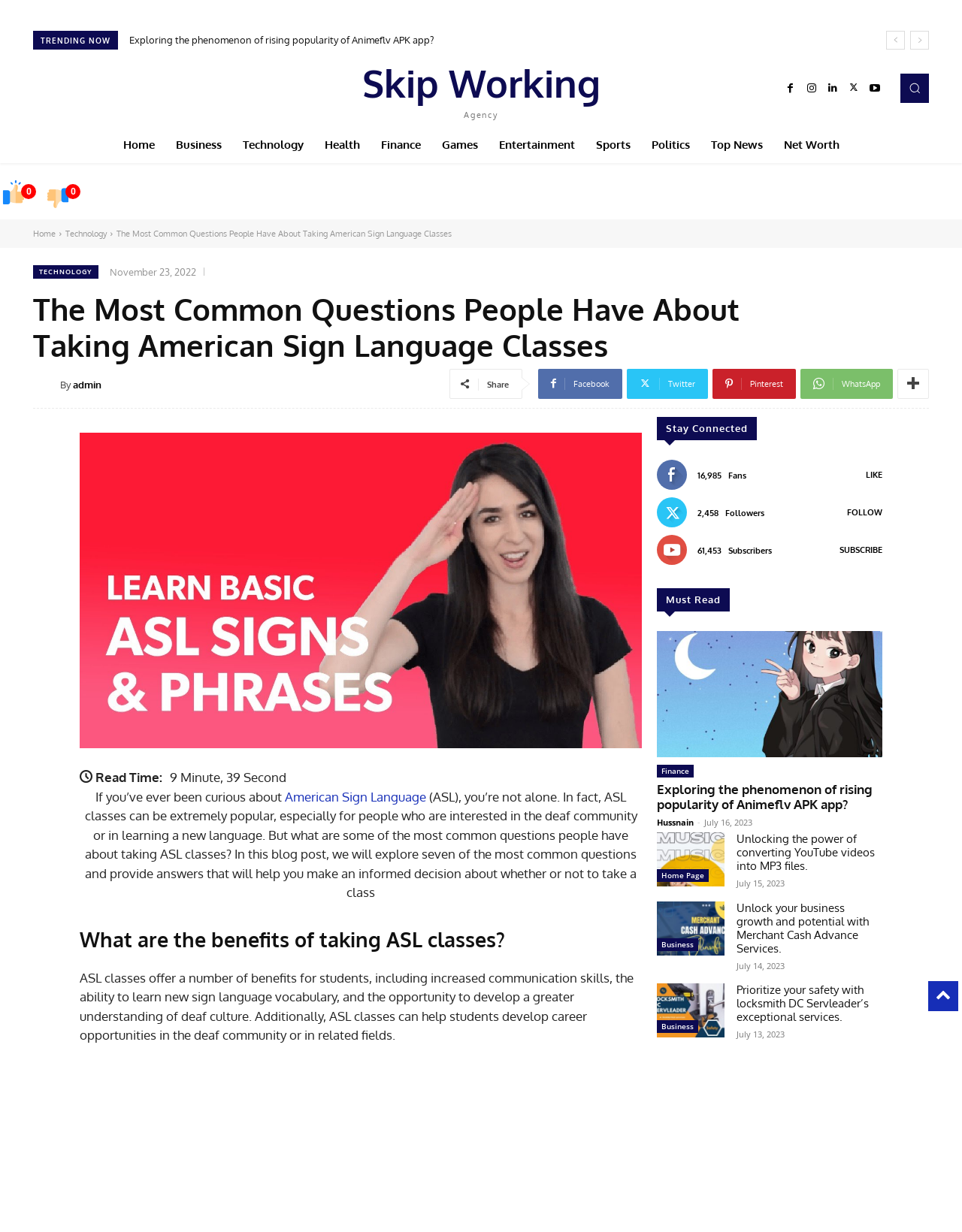Kindly provide the bounding box coordinates of the section you need to click on to fulfill the given instruction: "Call the phone number".

None